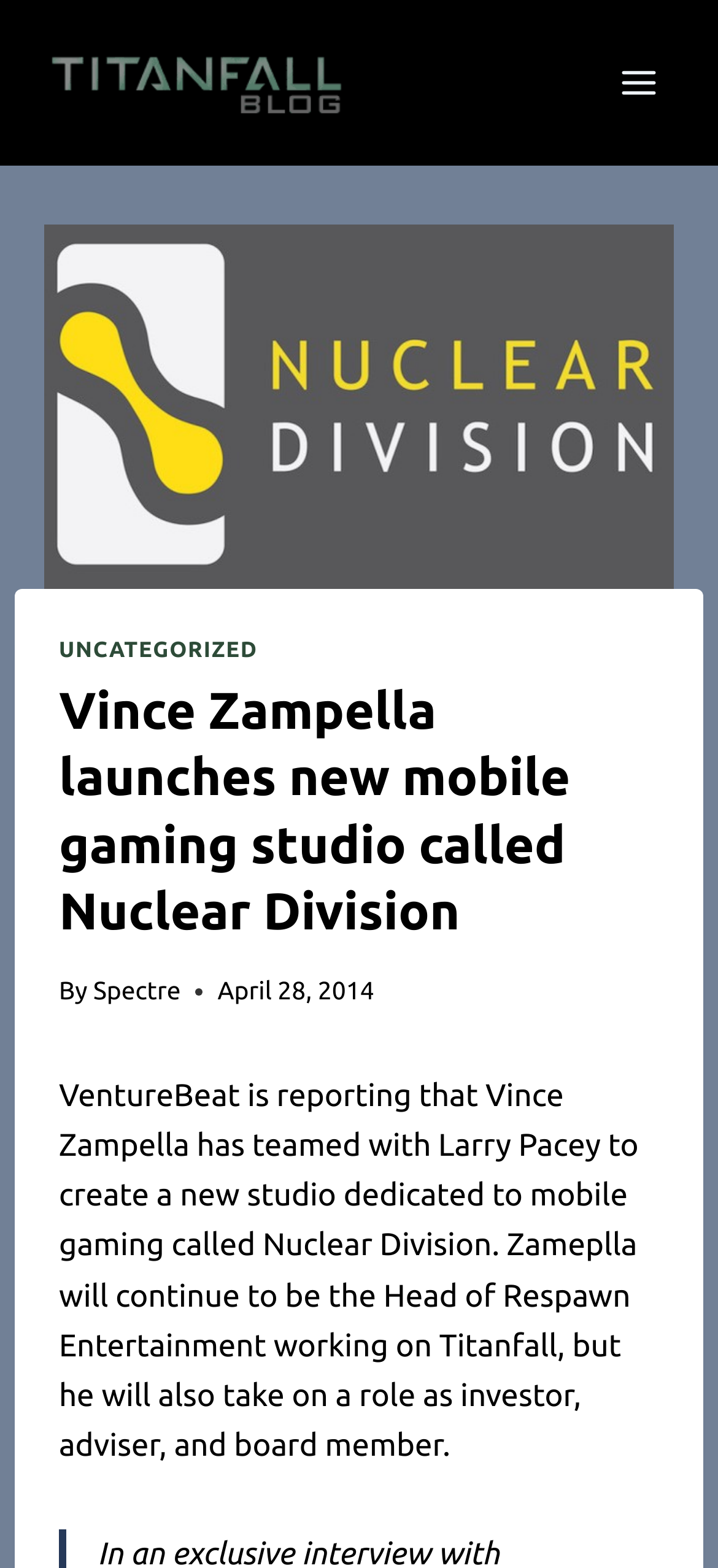Show the bounding box coordinates for the HTML element described as: "aria-label="Open menu"".

[0.839, 0.033, 0.938, 0.072]